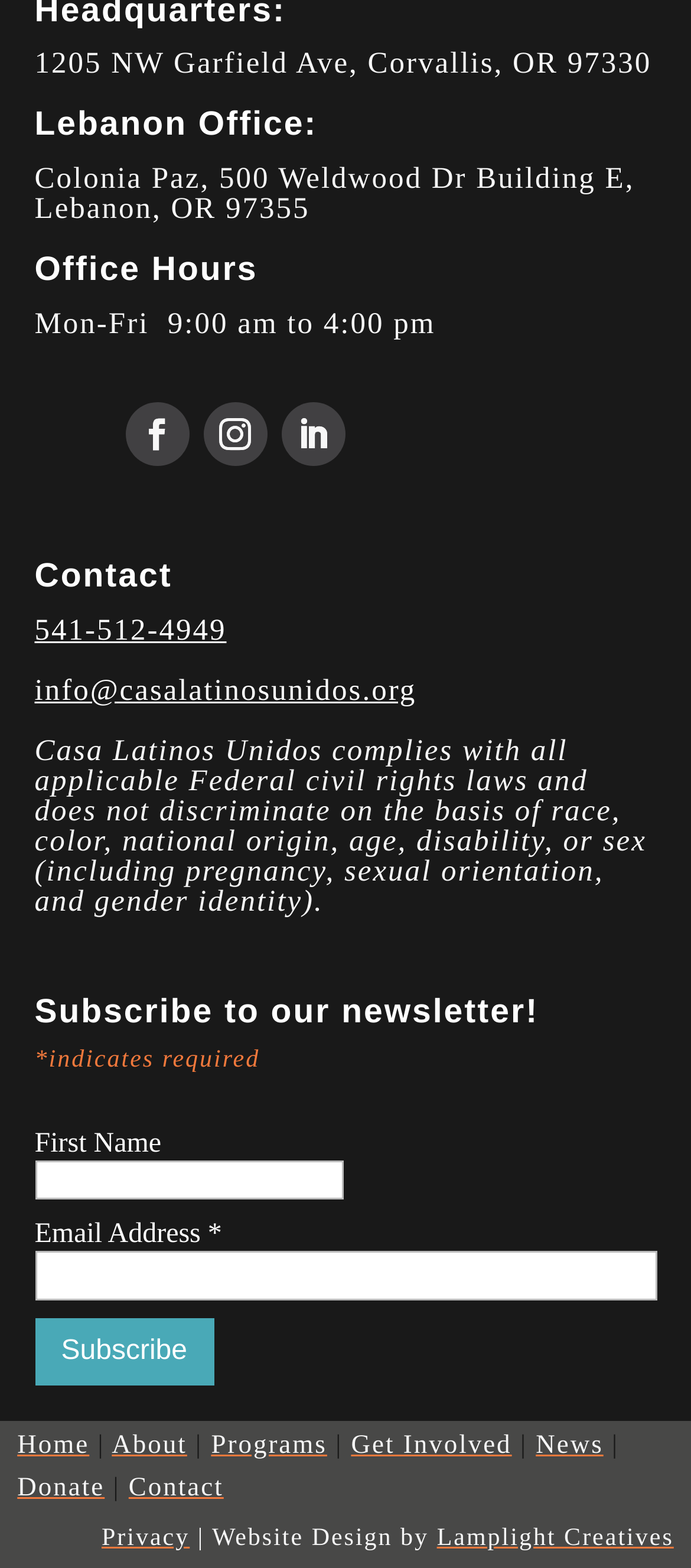What are the office hours?
Please provide a single word or phrase as the answer based on the screenshot.

Mon-Fri 9:00 am to 4:00 pm